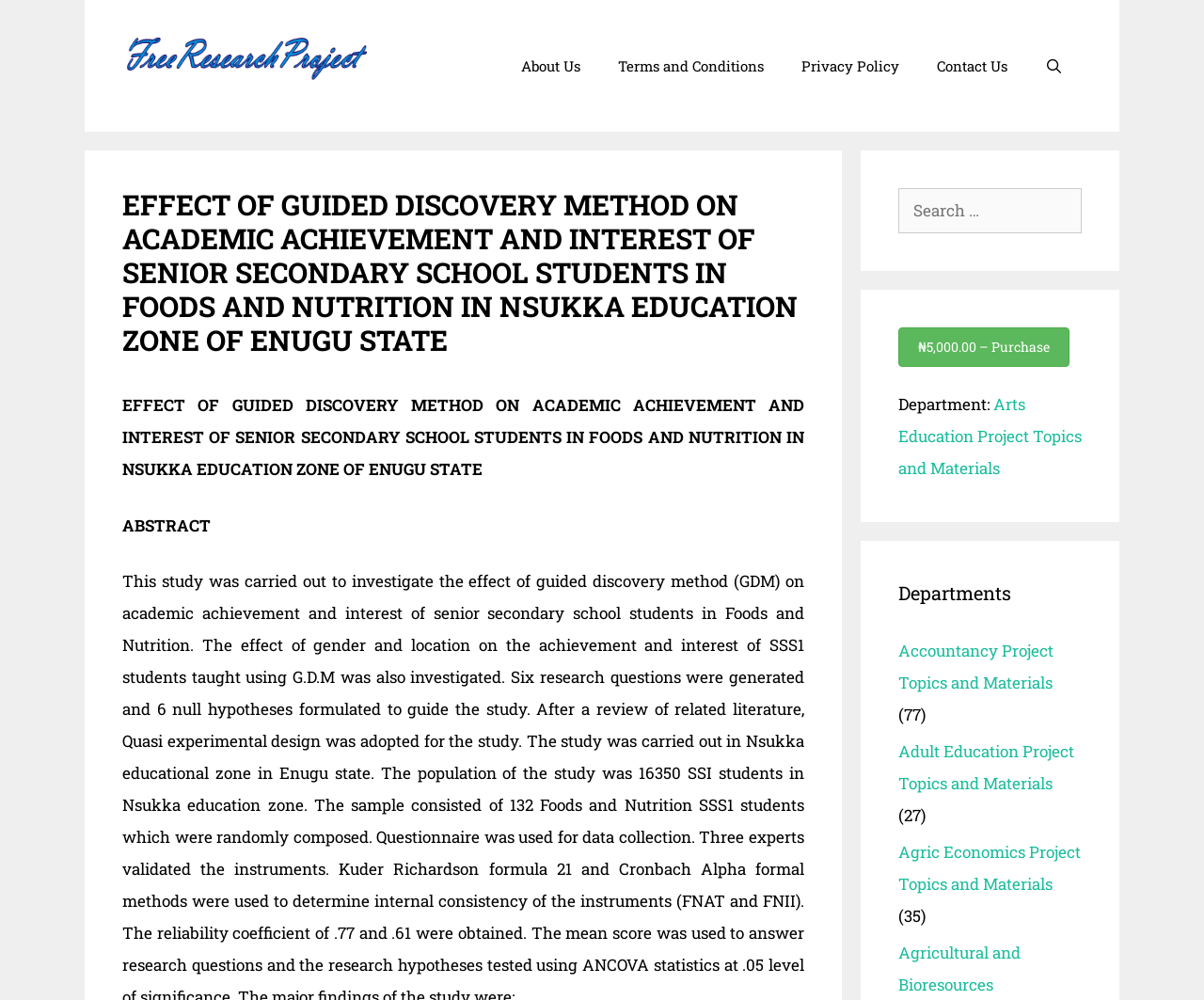Find the bounding box coordinates for the area you need to click to carry out the instruction: "Search for a research project". The coordinates should be four float numbers between 0 and 1, indicated as [left, top, right, bottom].

[0.746, 0.188, 0.898, 0.233]